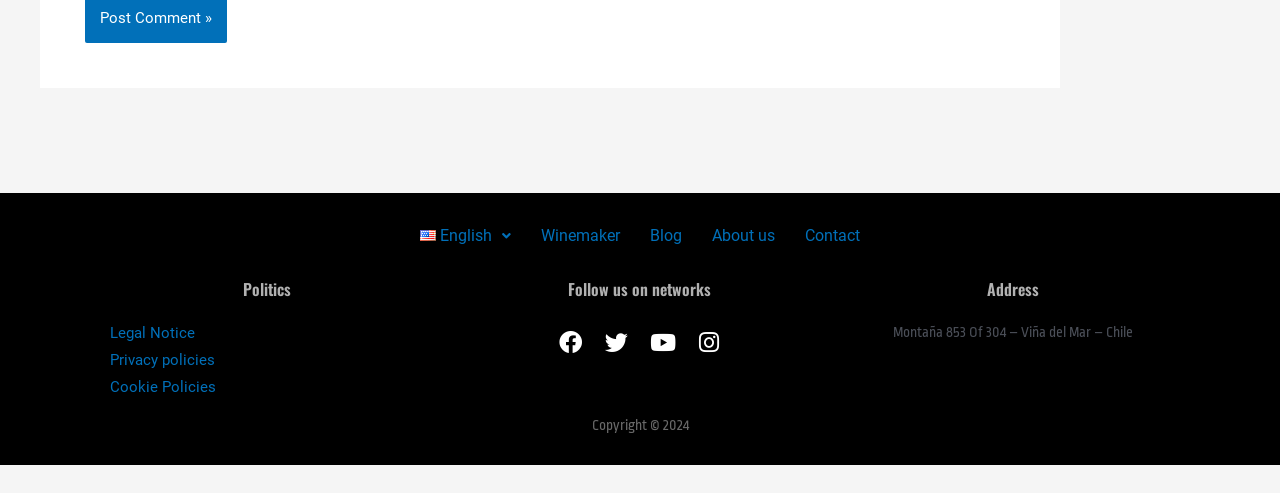Refer to the element description Facebook and identify the corresponding bounding box in the screenshot. Format the coordinates as (top-left x, top-left y, bottom-right x, bottom-right y) with values in the range of 0 to 1.

[0.428, 0.648, 0.464, 0.741]